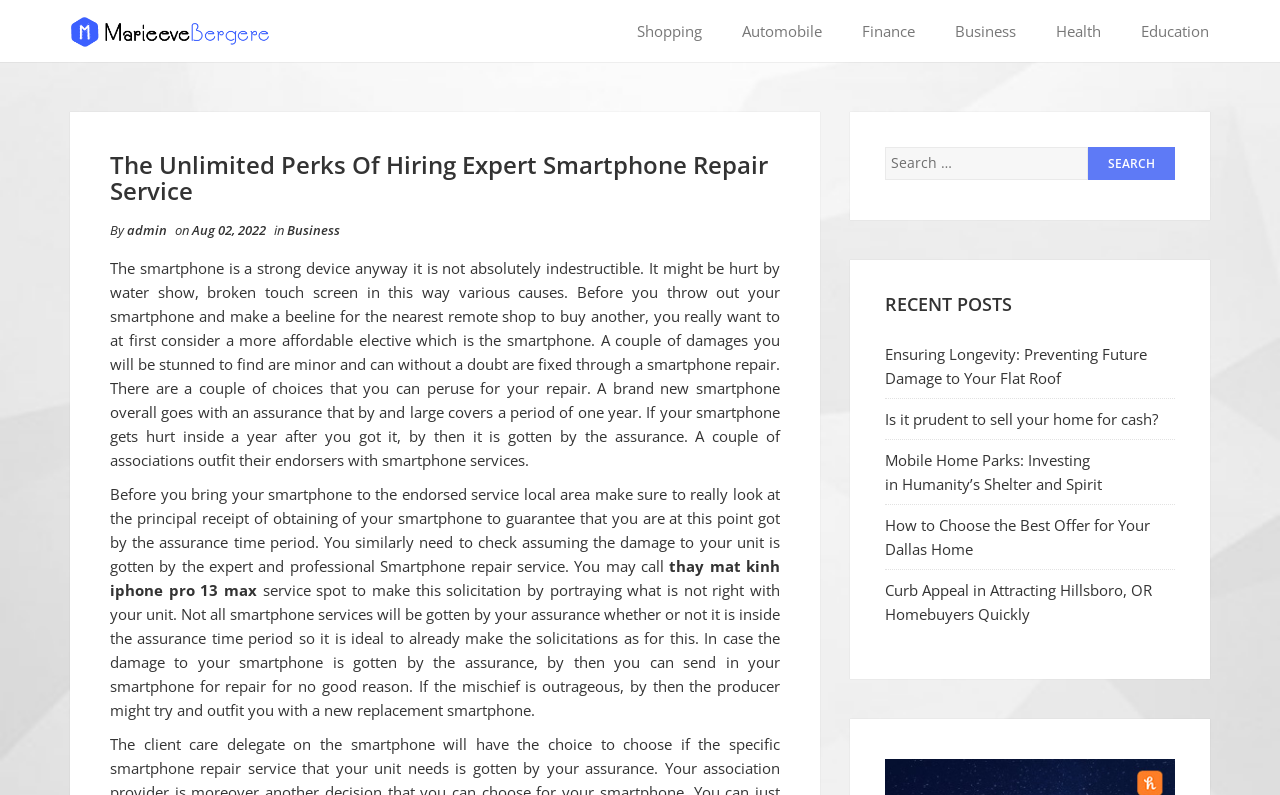Refer to the image and provide an in-depth answer to the question:
What is the topic of the article?

The article discusses the benefits of hiring an expert smartphone repair service, and it provides information on how to repair a damaged smartphone, which suggests that the topic of the article is smartphone repair.